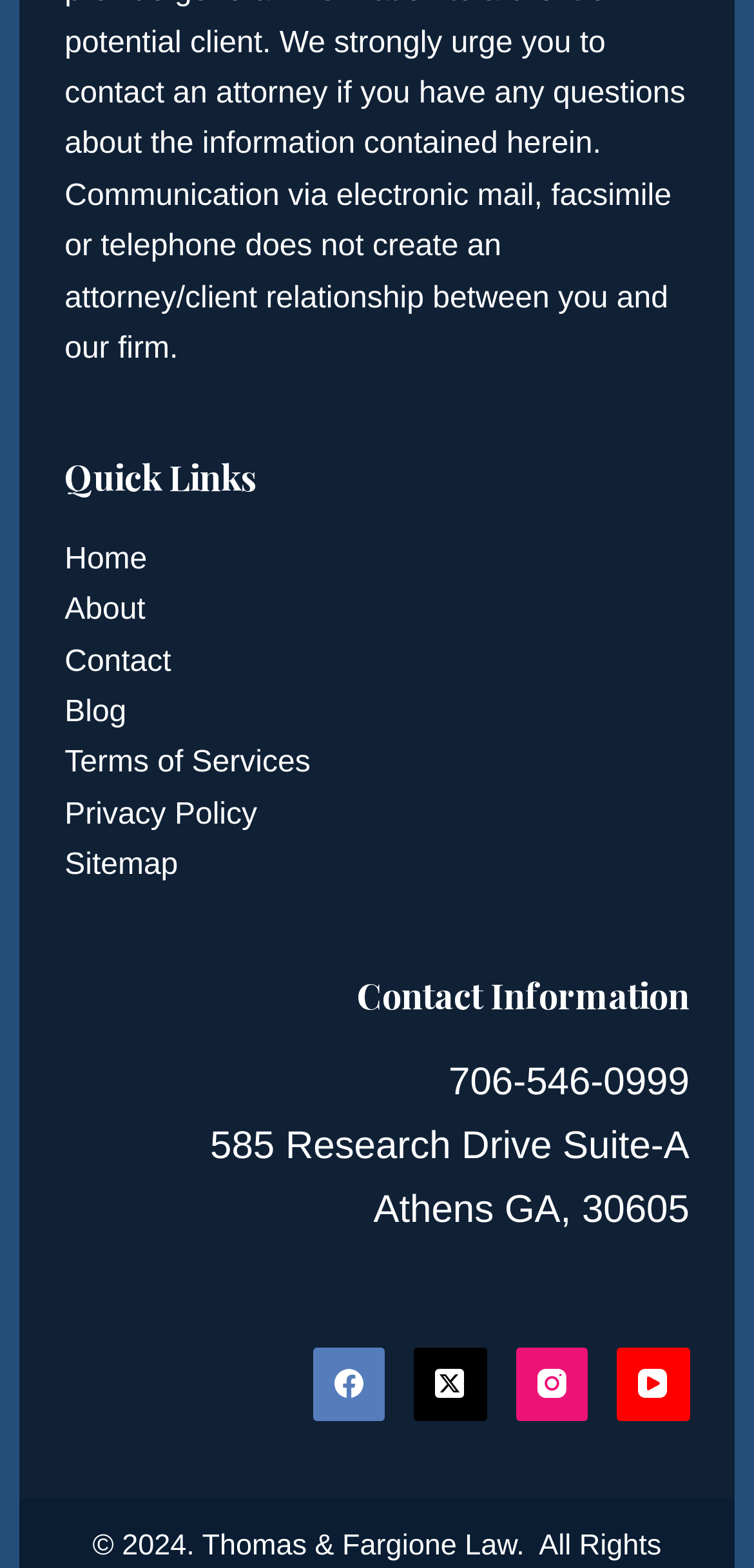Can you identify the bounding box coordinates of the clickable region needed to carry out this instruction: 'visit Facebook page'? The coordinates should be four float numbers within the range of 0 to 1, stated as [left, top, right, bottom].

[0.414, 0.86, 0.51, 0.906]